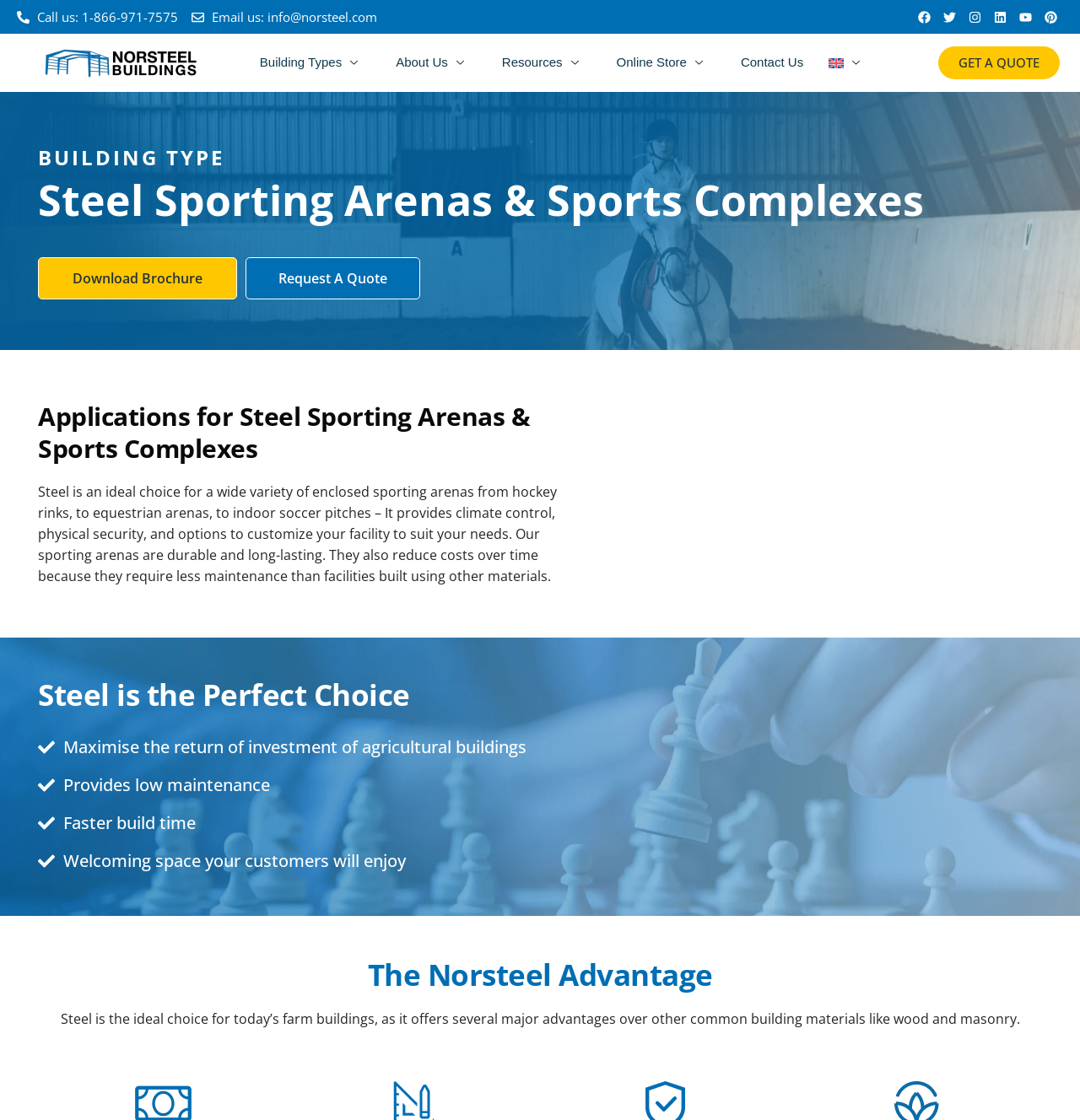What is the alternative to steel mentioned?
Please provide an in-depth and detailed response to the question.

I read the text under the heading 'The Norsteel Advantage', which mentions that steel is the ideal choice for today’s farm buildings, as it offers several major advantages over other common building materials like wood and masonry.